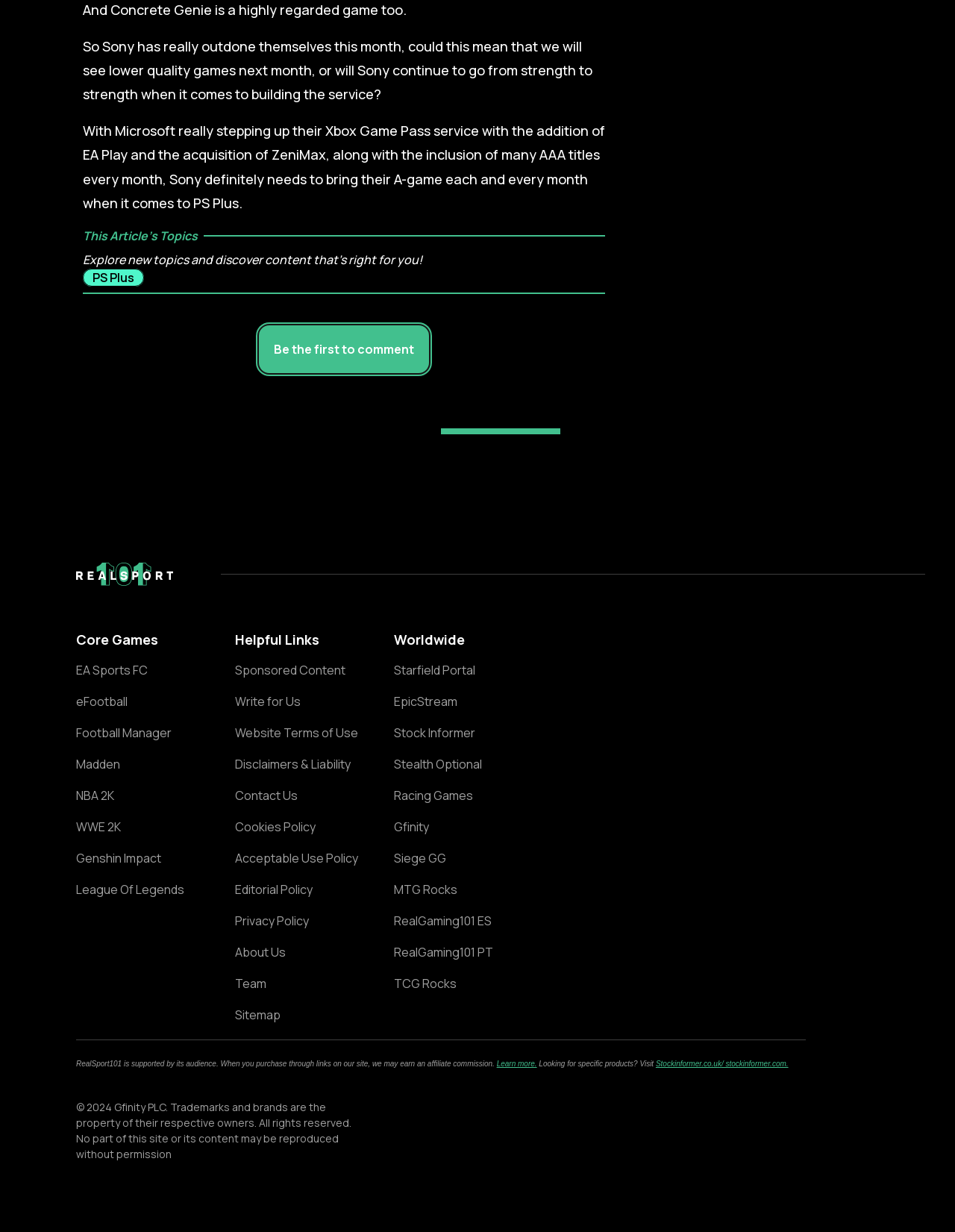What is the copyright year of the website?
Your answer should be a single word or phrase derived from the screenshot.

2024